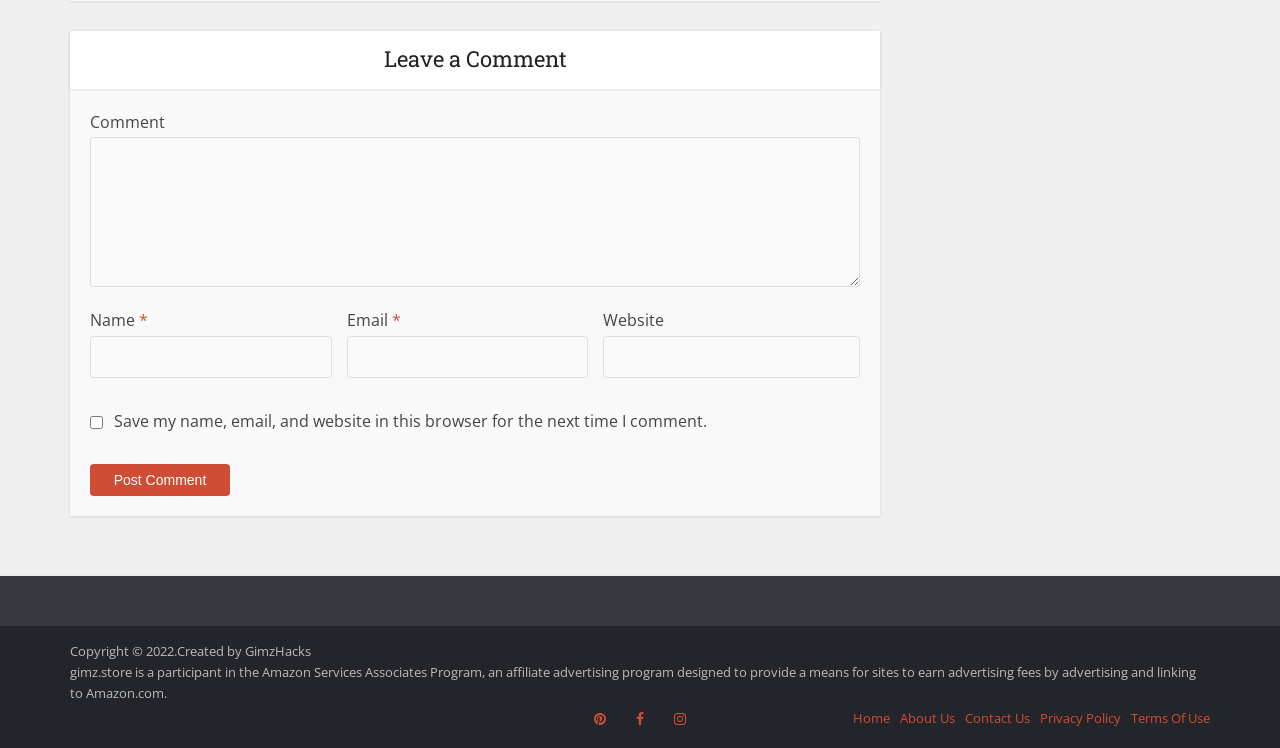What is the function of the checkbox?
Based on the visual information, provide a detailed and comprehensive answer.

The checkbox is labeled 'Save my name, email, and website in this browser for the next time I comment', indicating that it allows the user to save their comment information for future use.